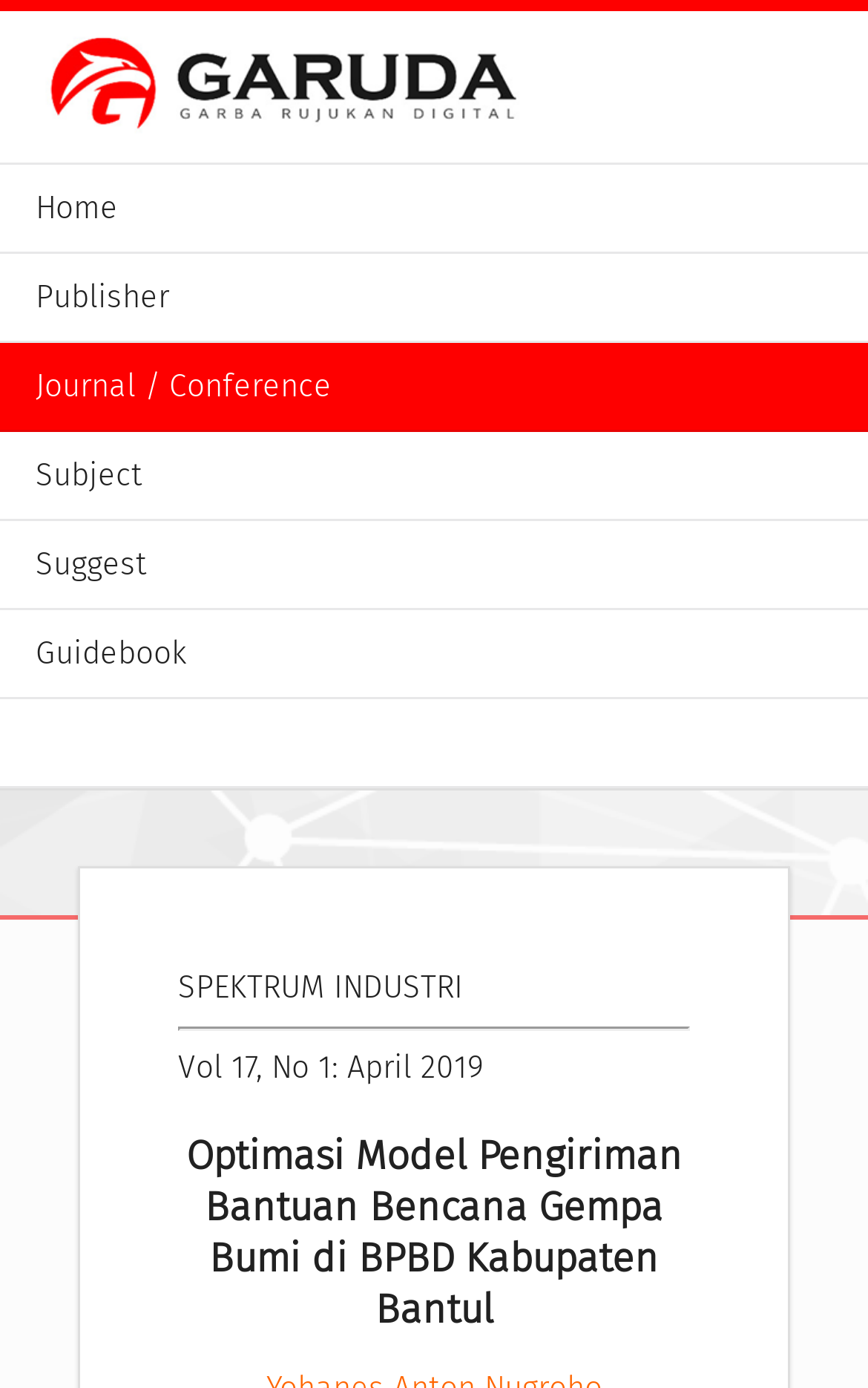What is the volume and issue number of the journal?
Relying on the image, give a concise answer in one word or a brief phrase.

Vol 17, No 1